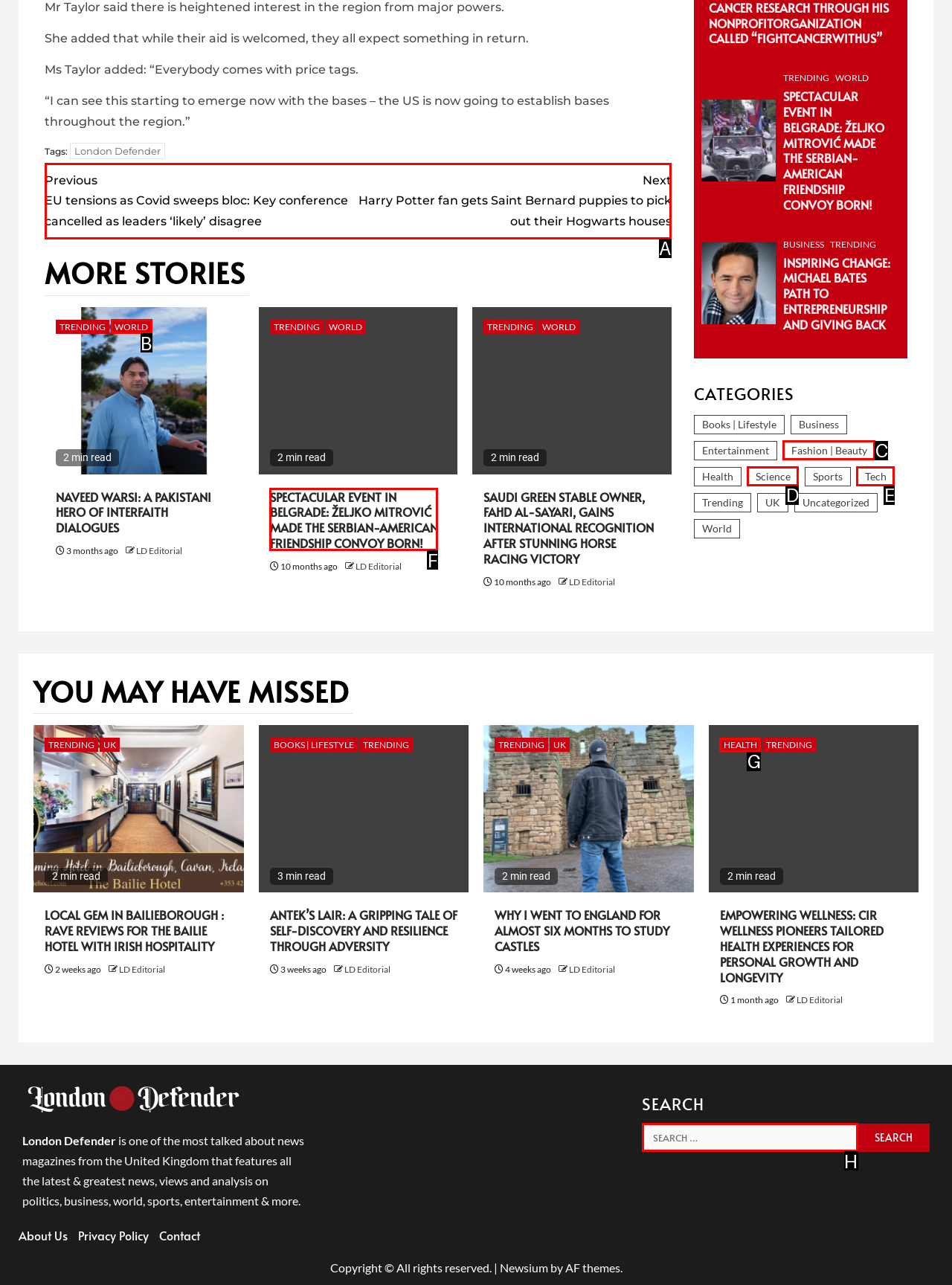Tell me which one HTML element I should click to complete the following task: Click on 'Continue Reading'
Answer with the option's letter from the given choices directly.

A